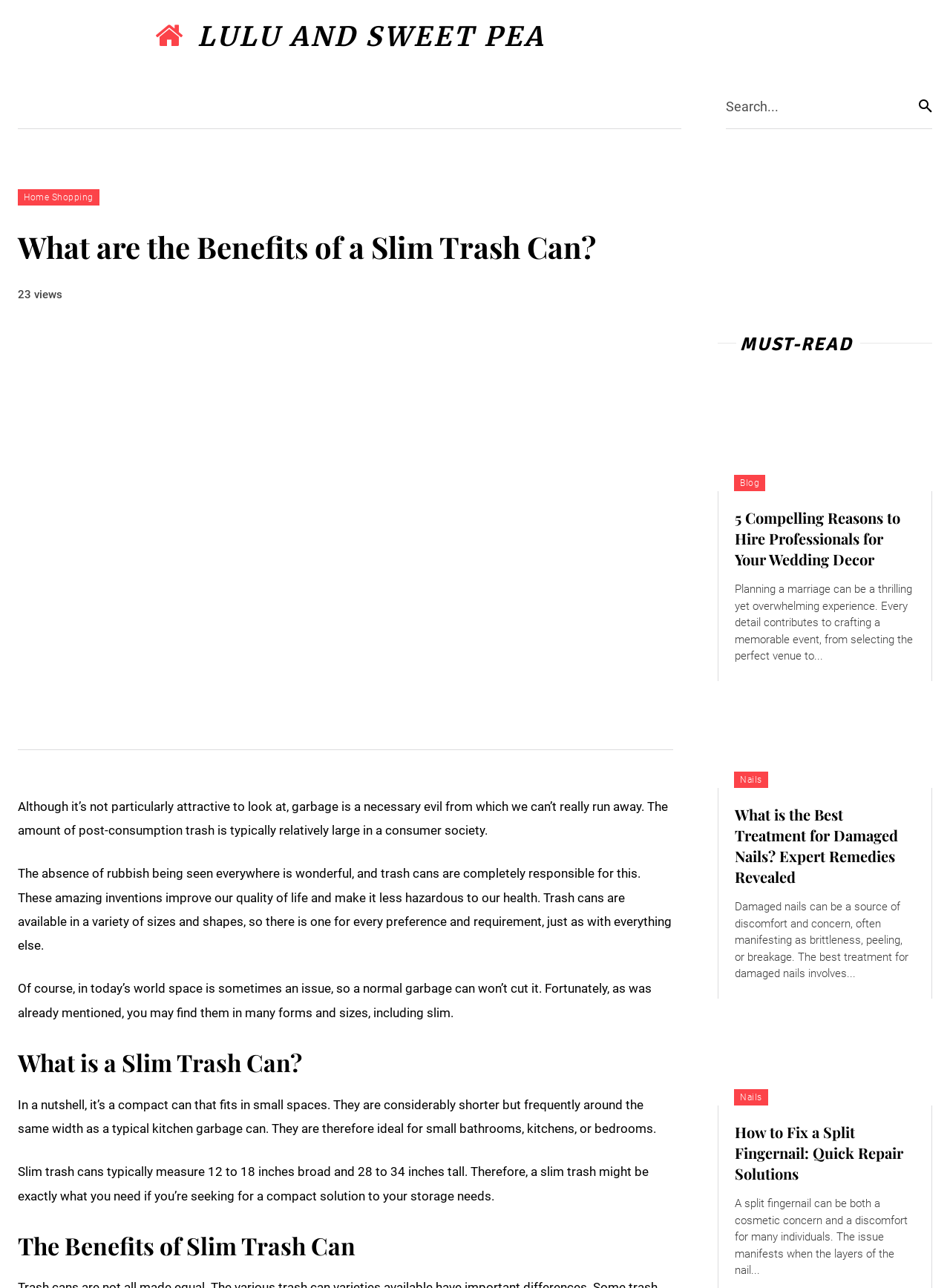Please provide the bounding box coordinates for the element that needs to be clicked to perform the instruction: "Click on 'What is the Best Treatment for Damaged Nails? Expert Remedies Revealed'". The coordinates must consist of four float numbers between 0 and 1, formatted as [left, top, right, bottom].

[0.756, 0.529, 0.981, 0.612]